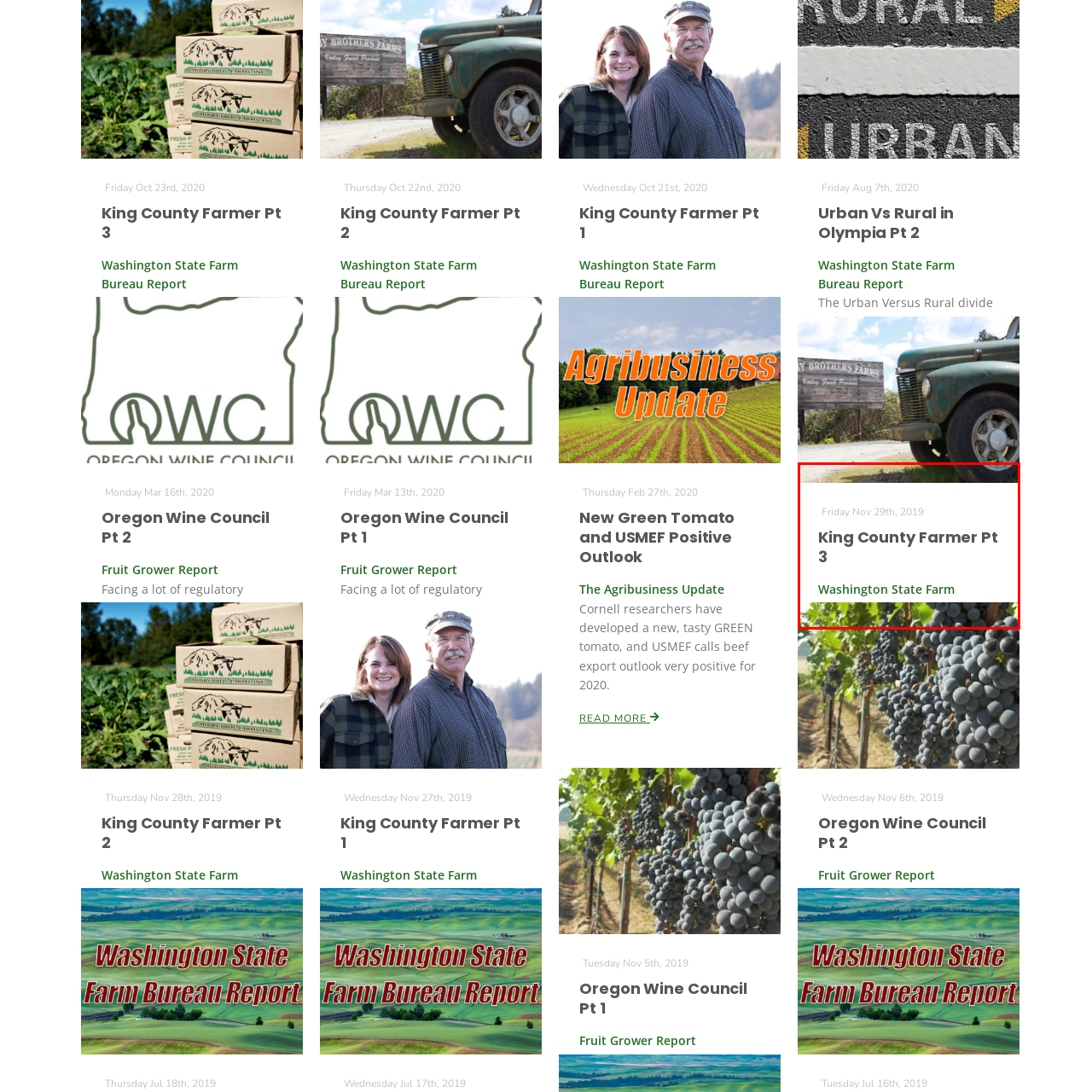What is the focus of the Washington State Farm Bureau Report?
Examine the content inside the red bounding box in the image and provide a thorough answer to the question based on that visual information.

According to the caption, the Washington State Farm Bureau Report focuses on the agricultural efforts in King County, highlighting the challenges and experiences faced by farmers in the area and emphasizing local agricultural practices and community sustainability.